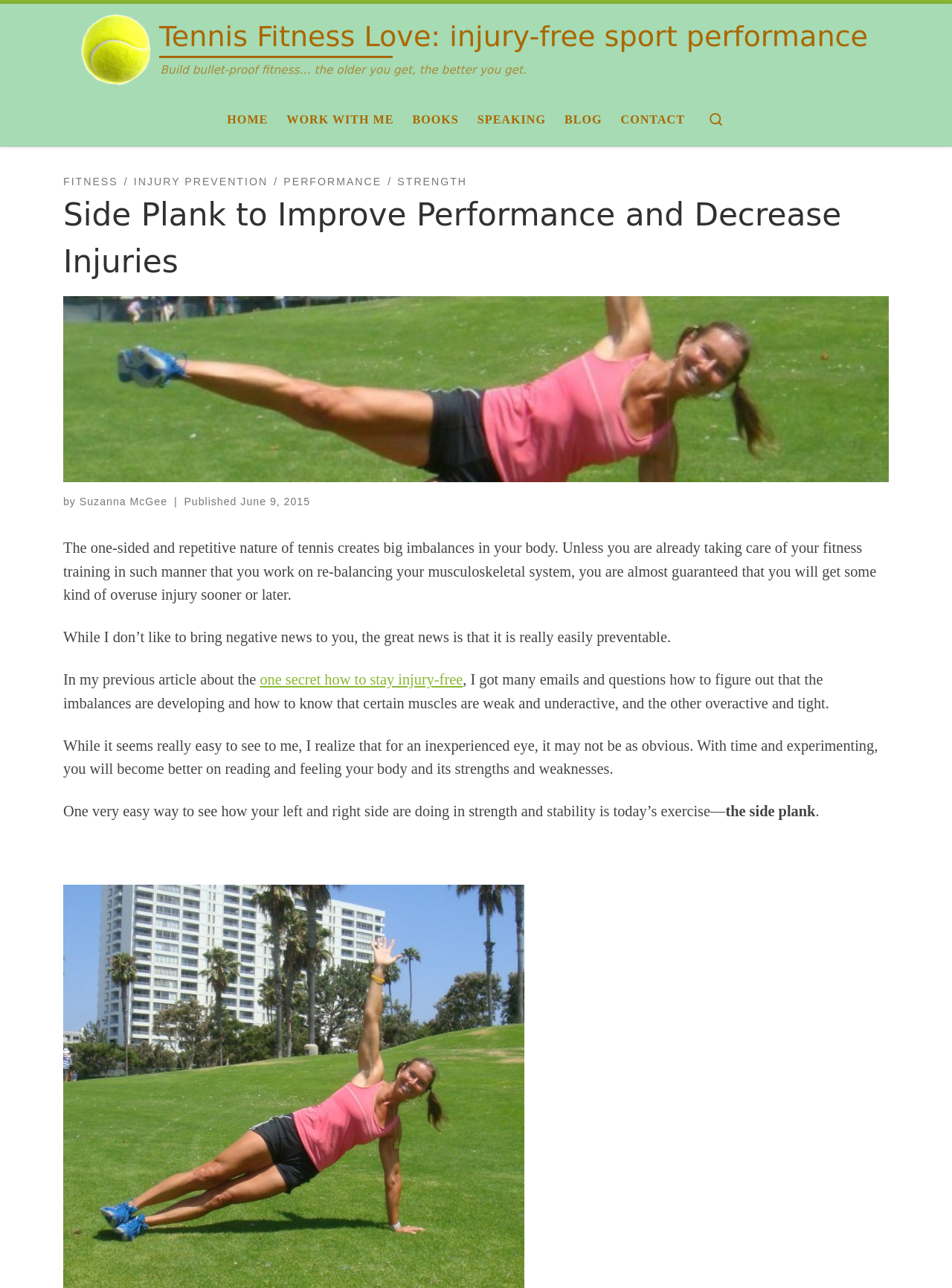Determine the bounding box coordinates of the element that should be clicked to execute the following command: "Read the article by Suzanna McGee".

[0.083, 0.385, 0.176, 0.394]